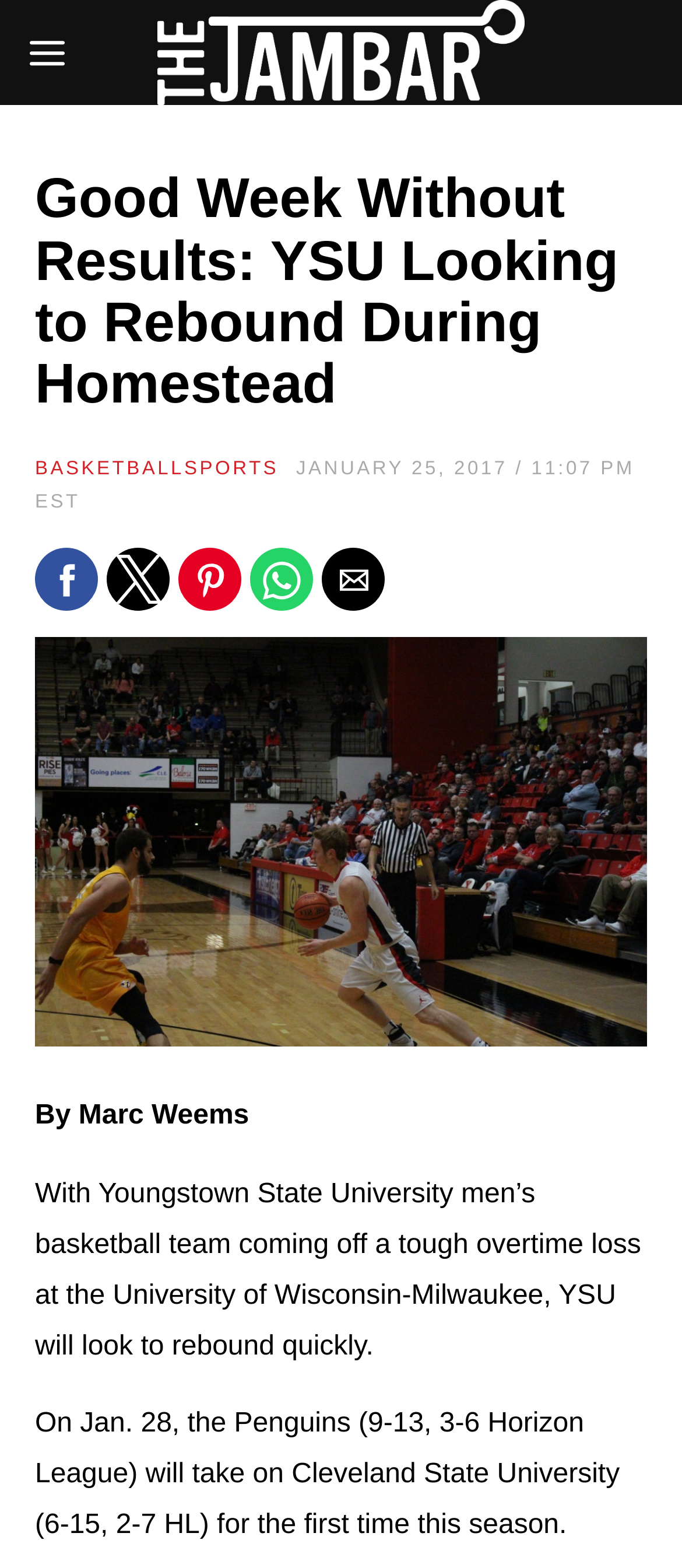Based on the element description: "aria-label="Share by facebook"", identify the UI element and provide its bounding box coordinates. Use four float numbers between 0 and 1, [left, top, right, bottom].

[0.051, 0.35, 0.144, 0.39]